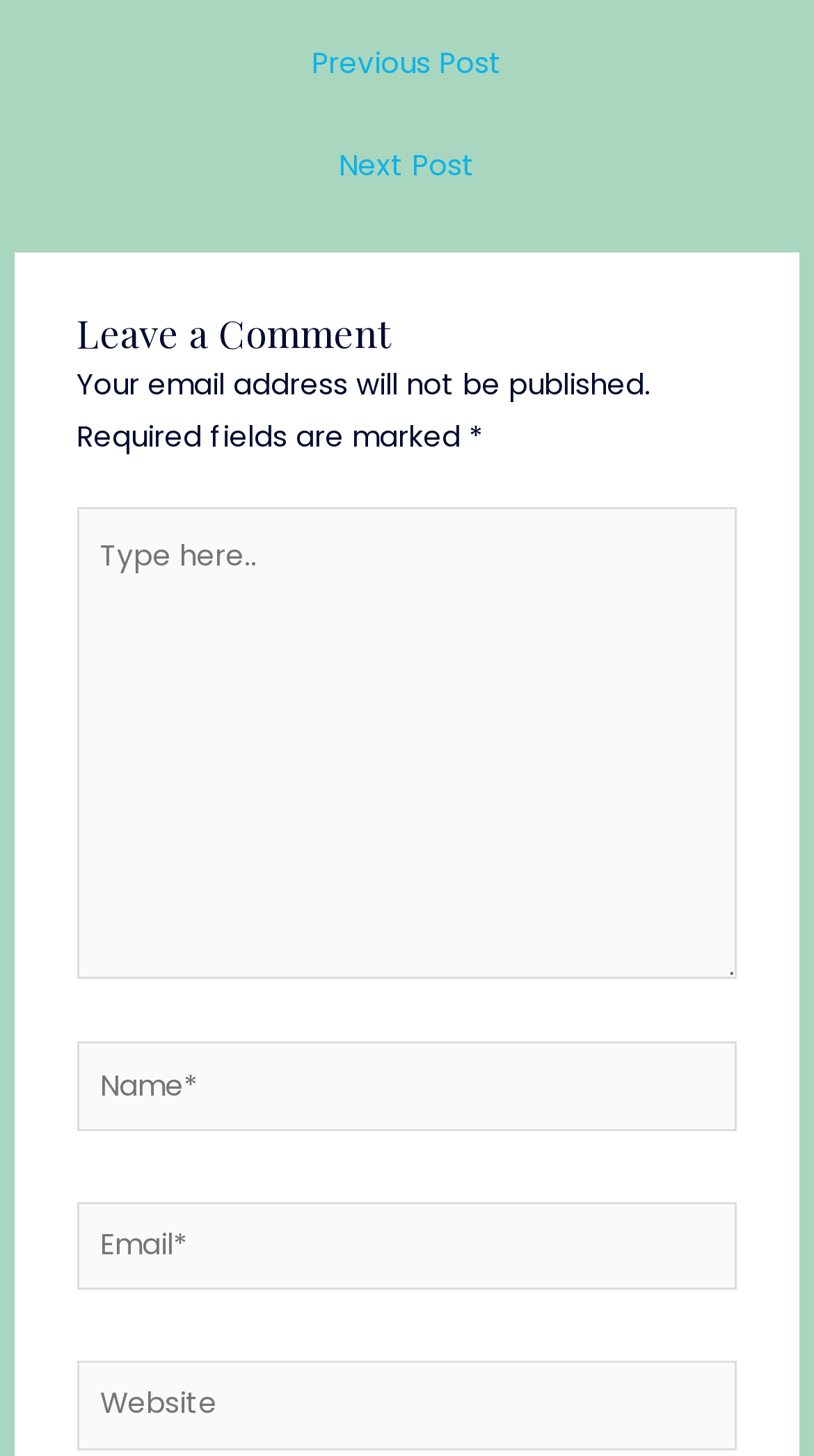What is the position of the 'Next Post' link?
Using the image, give a concise answer in the form of a single word or short phrase.

Top right